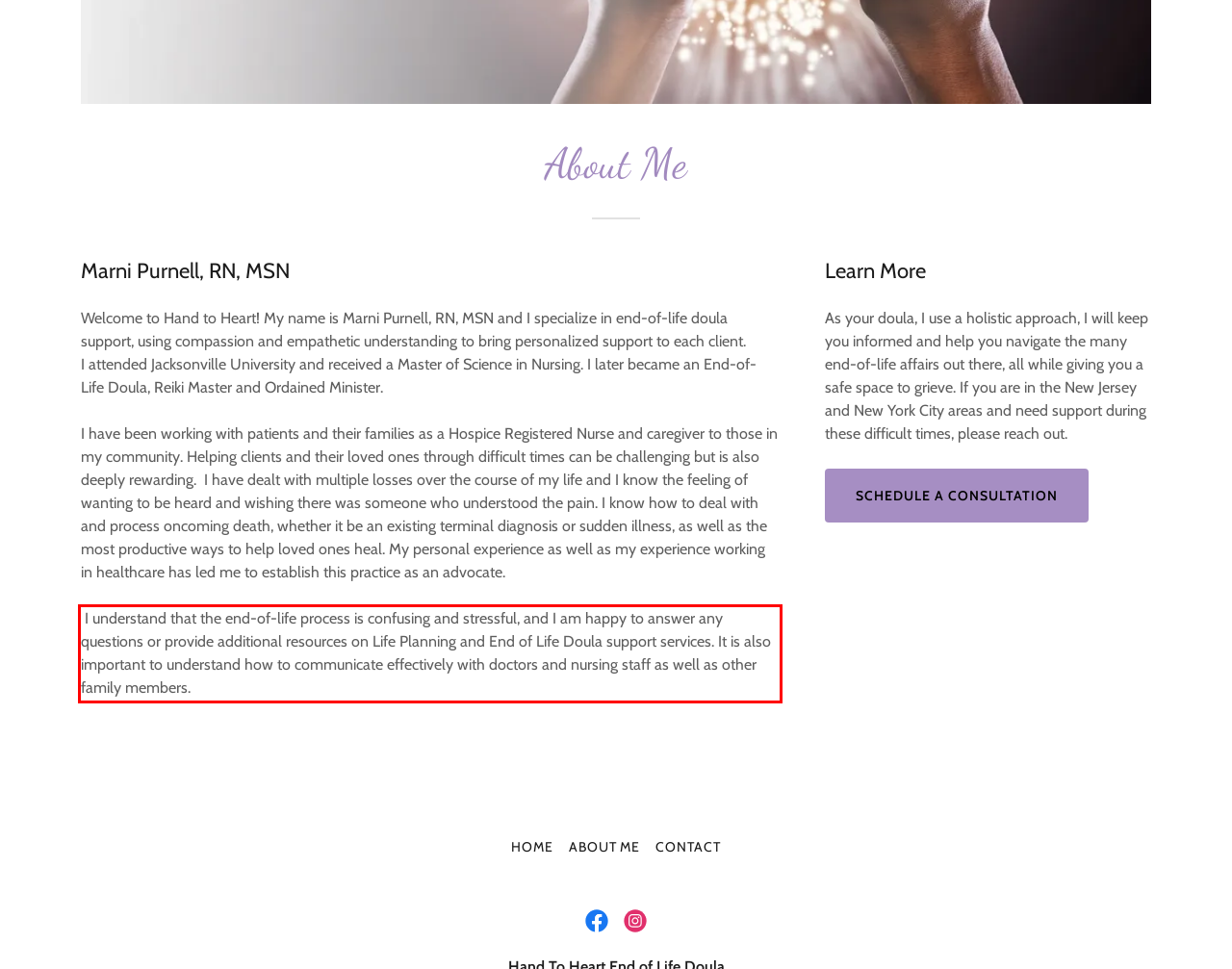Review the webpage screenshot provided, and perform OCR to extract the text from the red bounding box.

I understand that the end-of-life process is confusing and stressful, and I am happy to answer any questions or provide additional resources on Life Planning and End of Life Doula support services. It is also important to understand how to communicate effectively with doctors and nursing staff as well as other family members.